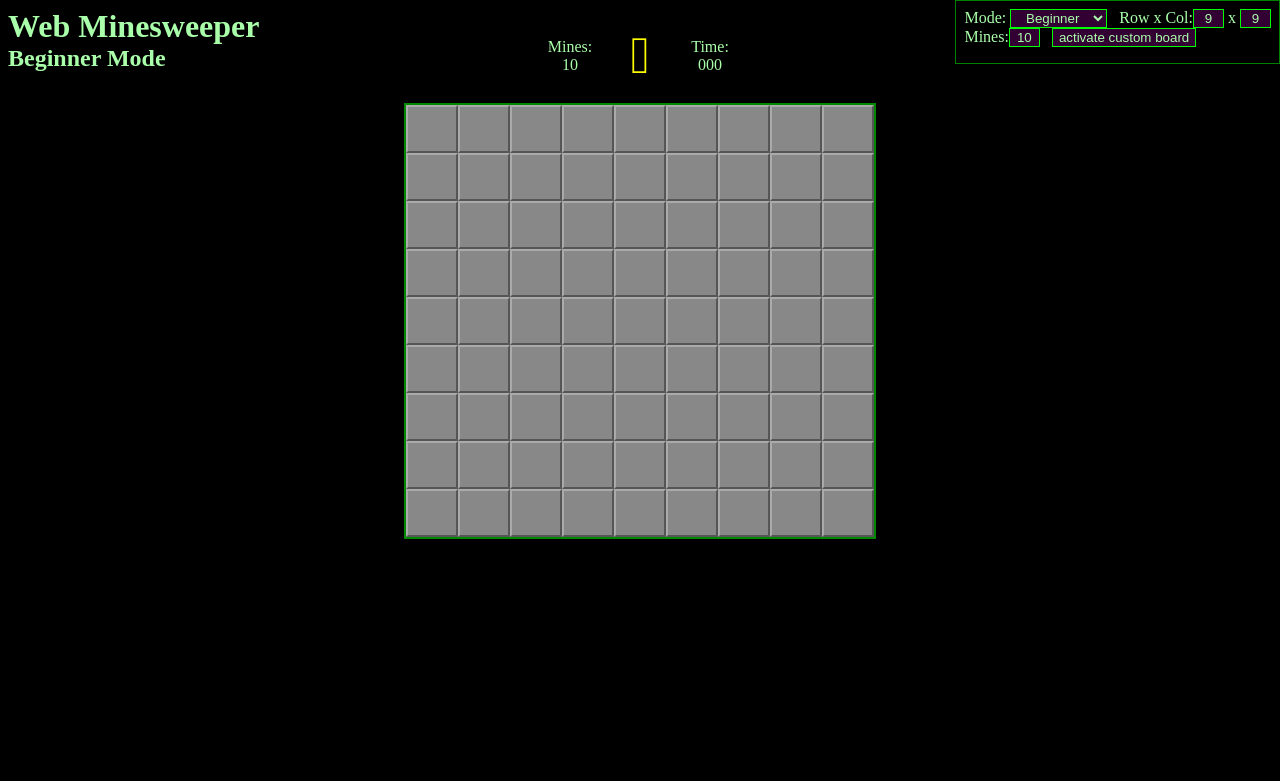Create a full and detailed caption for the entire webpage.

The webpage is a Minesweeper game titled "Web Minesweeper". At the top, there is a heading "Web Minesweeper" followed by a subheading "Beginner Mode". Below these headings, there are several input fields and buttons to customize the game settings. A combobox allows users to select a game mode, and two textboxes enable users to input the number of rows and columns for the game board. Additionally, there is a button labeled "activate custom board" to apply the custom settings.

To the right of the input fields, there is a table displaying the current game status, including the number of mines, a smiley face icon, and the elapsed time. Below this table, there is a large grid consisting of 9 rows and 9 columns, which is the game board. Each cell in the grid is a gridcell, and currently, all of them are empty.

The game board takes up most of the webpage's content area, with the input fields and buttons at the top and the game status table to the right. Overall, the webpage is a simple and intuitive interface for playing Minesweeper.